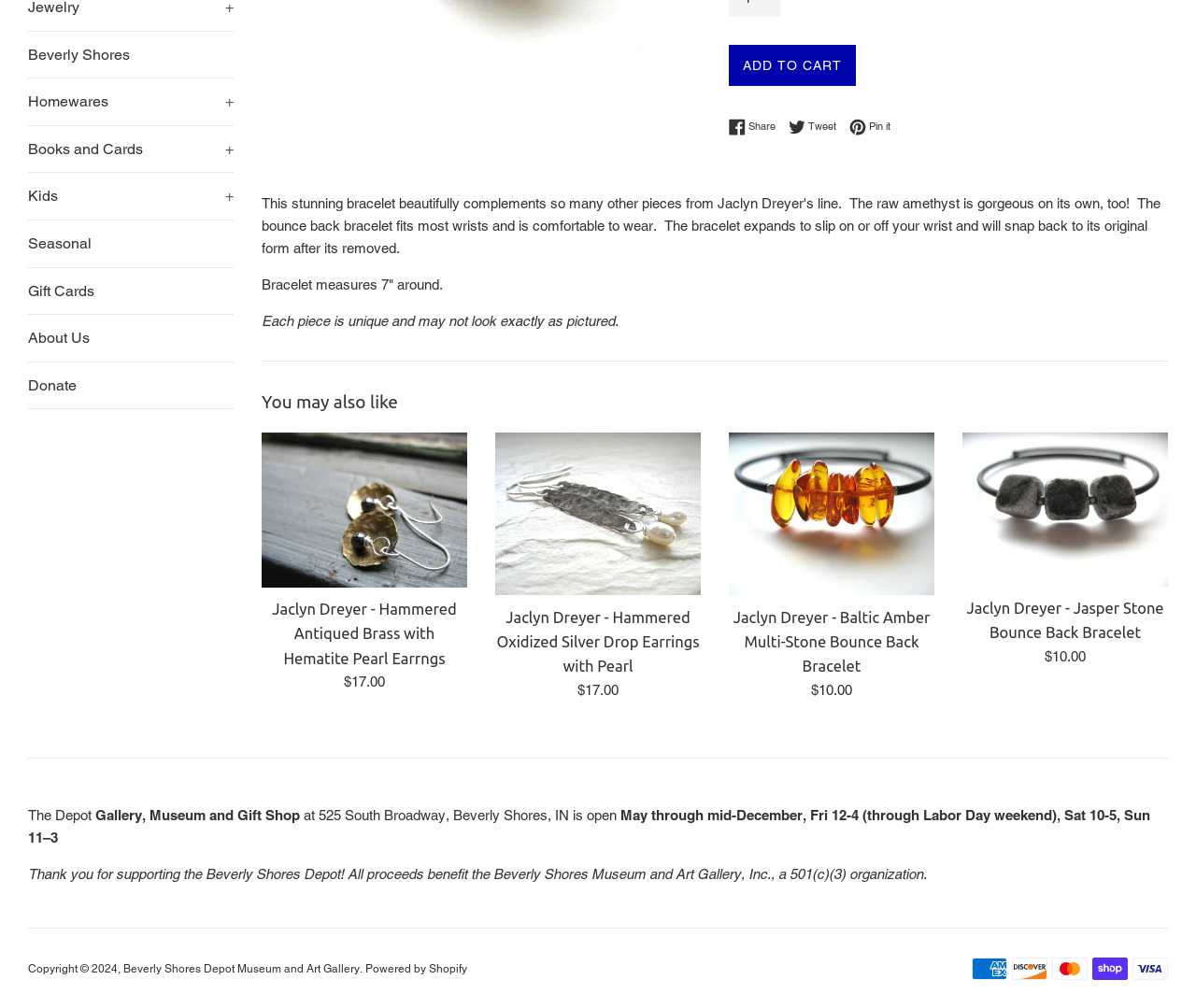Using the element description provided, determine the bounding box coordinates in the format (top-left x, top-left y, bottom-right x, bottom-right y). Ensure that all values are floating point numbers between 0 and 1. Element description: Pin it Pin on Pinterest

[0.71, 0.118, 0.745, 0.135]